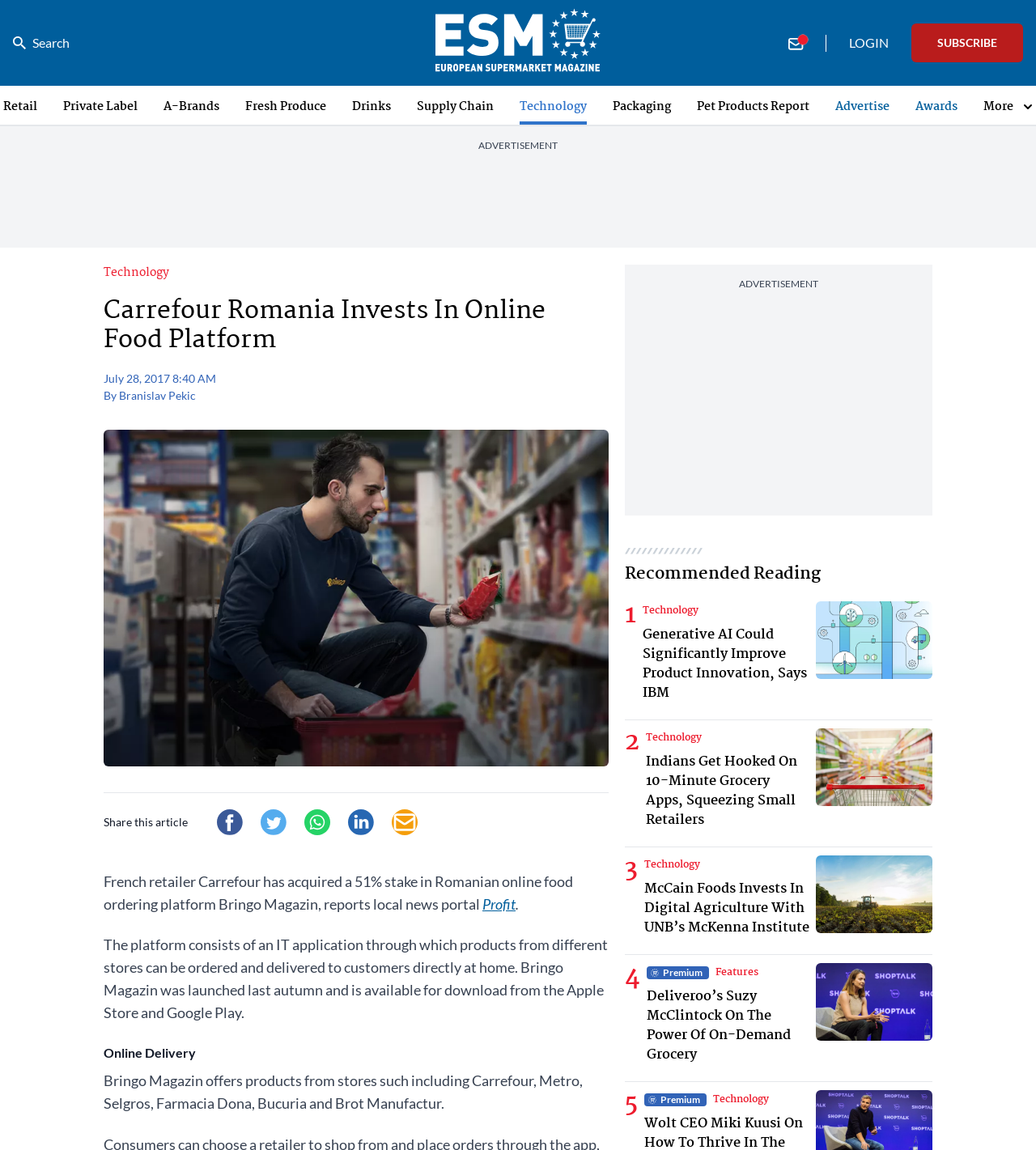Which stores are available on Bringo Magazin?
Utilize the image to construct a detailed and well-explained answer.

The answer can be found in the article content, where it is mentioned that 'Bringo Magazin offers products from stores such including Carrefour, Metro, Selgros, Farmacia Dona, Bucuria and Brot Manufactur'.